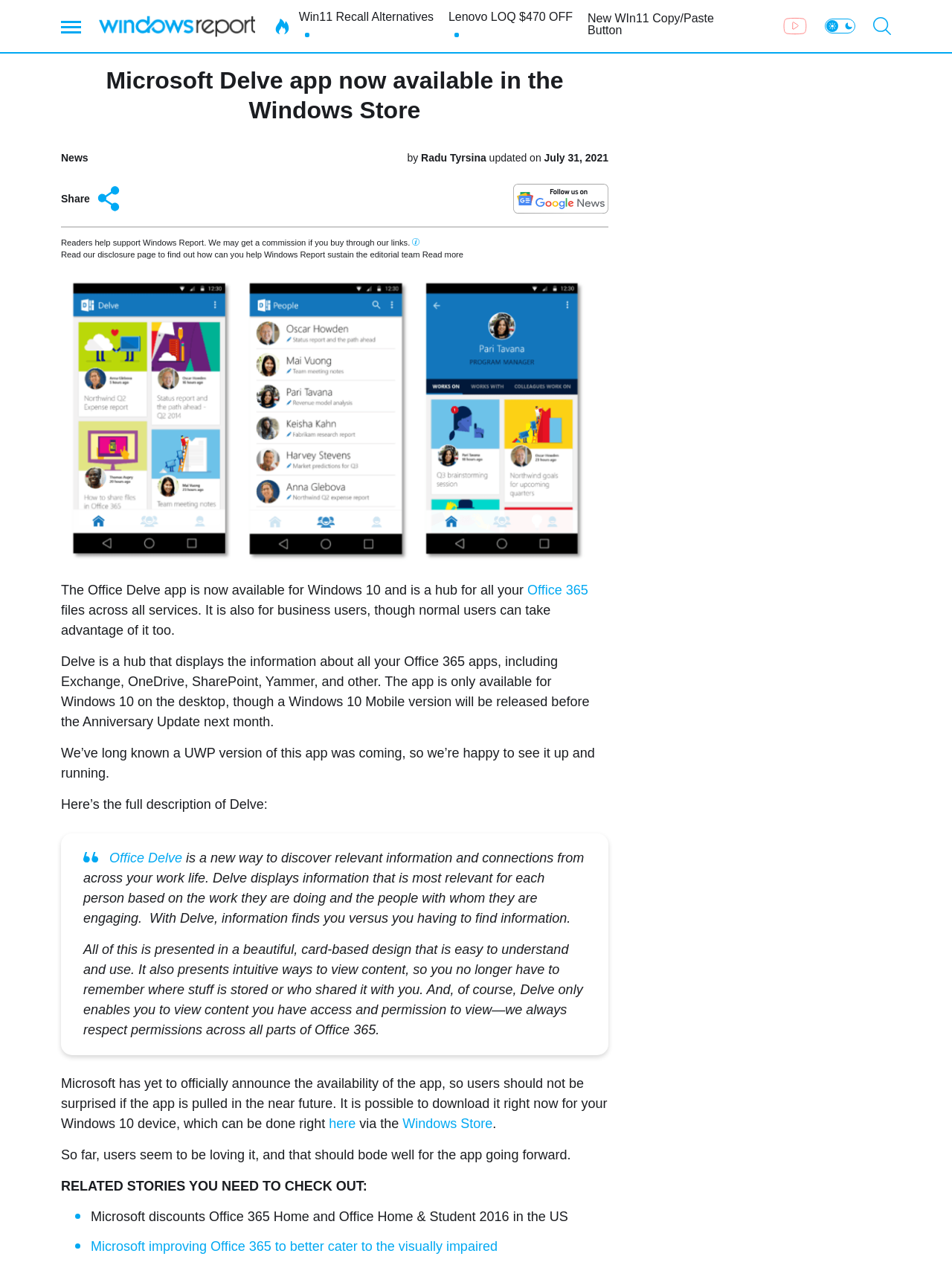Highlight the bounding box coordinates of the element that should be clicked to carry out the following instruction: "Go to YouTube channel". The coordinates must be given as four float numbers ranging from 0 to 1, i.e., [left, top, right, bottom].

[0.823, 0.014, 0.848, 0.028]